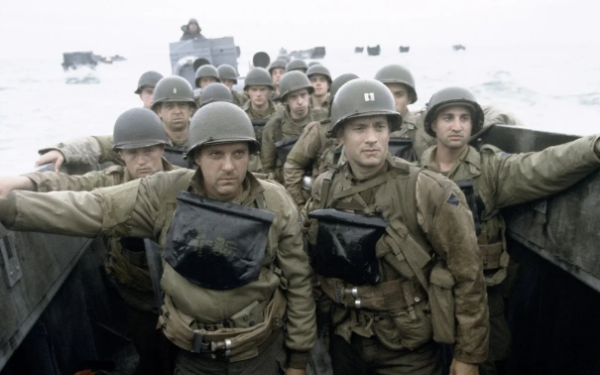Generate an elaborate caption that covers all aspects of the image.

The image portrays a group of soldiers, clad in military uniforms and helmets, anxiously gathered in a landing craft as they approach a tumultuous shoreline. The men exhibit expressions of determination and apprehension, reflecting the gravity of their mission. The water splashes around them, hinting at the impending chaos of battle that awaits just beyond the horizon. This scene evokes themes of bravery and sacrifice, likely reminiscent of significant World War II events. Their individual body language and facial expressions contribute to a collective sense of camaraderie and resolve, encapsulated in a pivotal moment before engagement in a historic conflict.